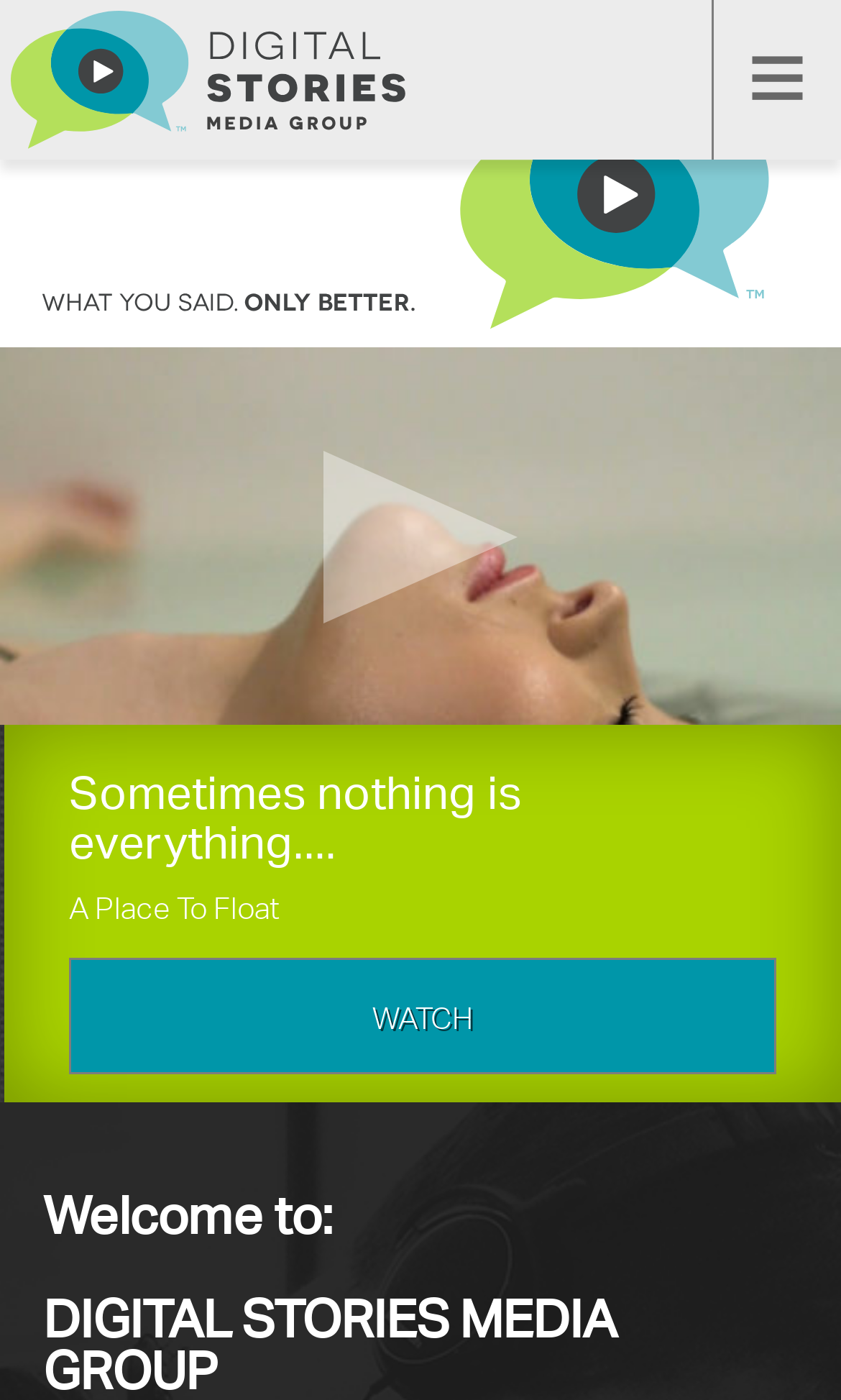What is the tone of the heading 'Sometimes nothing is everything....'?
By examining the image, provide a one-word or phrase answer.

Philosophical